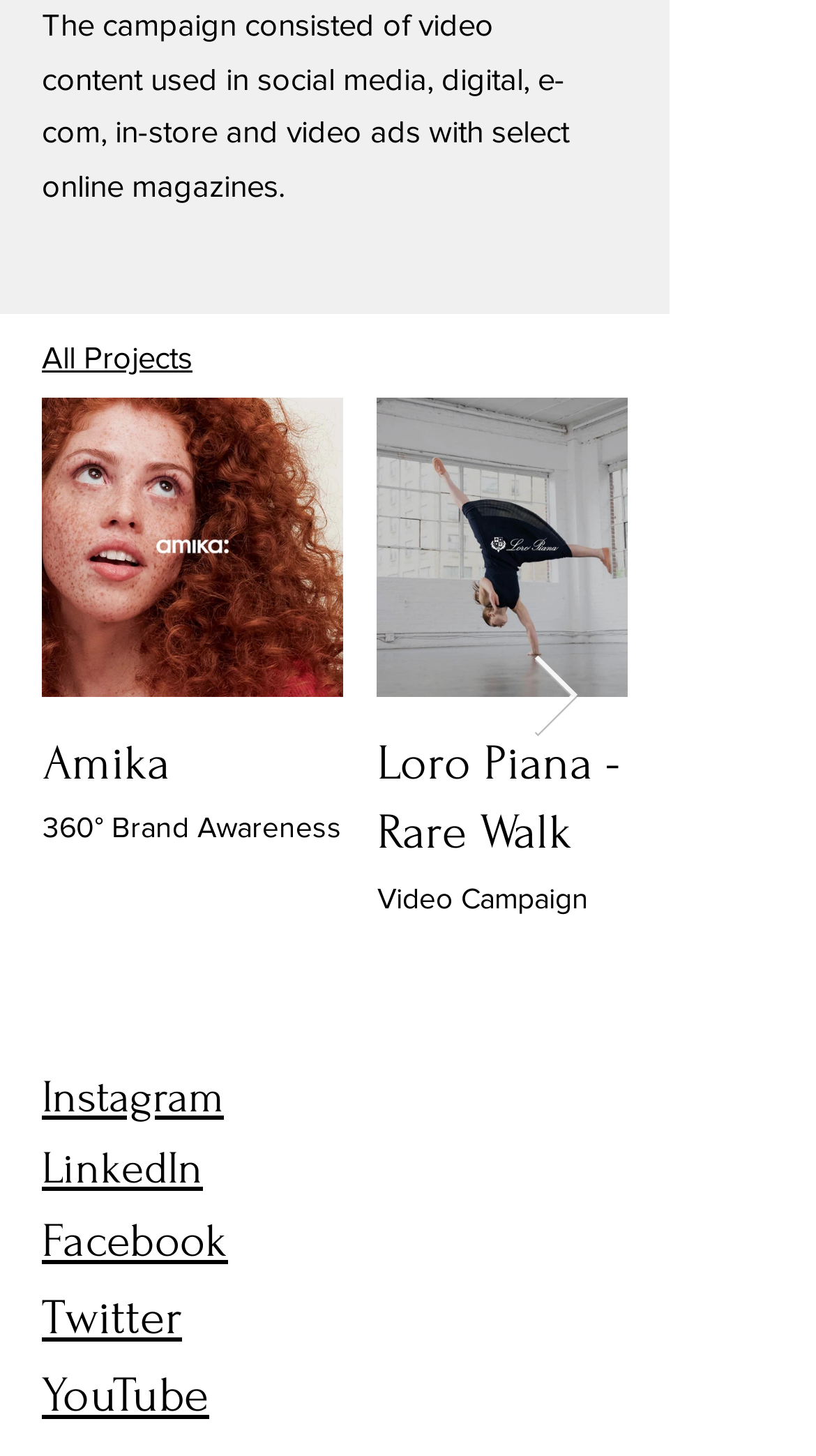Use a single word or phrase to respond to the question:
What is the purpose of the 'Next Item' button?

To navigate to the next project